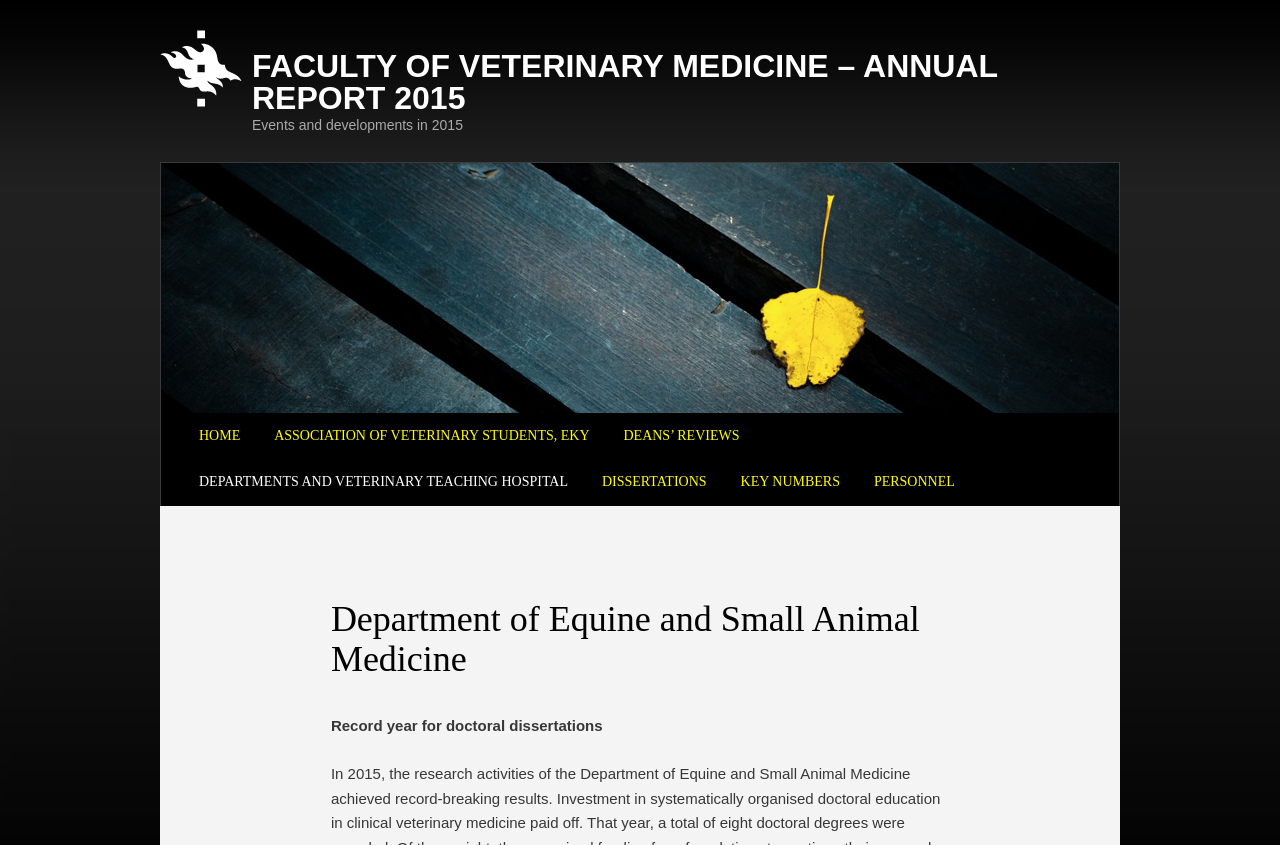Please find the bounding box coordinates (top-left x, top-left y, bottom-right x, bottom-right y) in the screenshot for the UI element described as follows: Deans’ reviews

[0.474, 0.488, 0.591, 0.544]